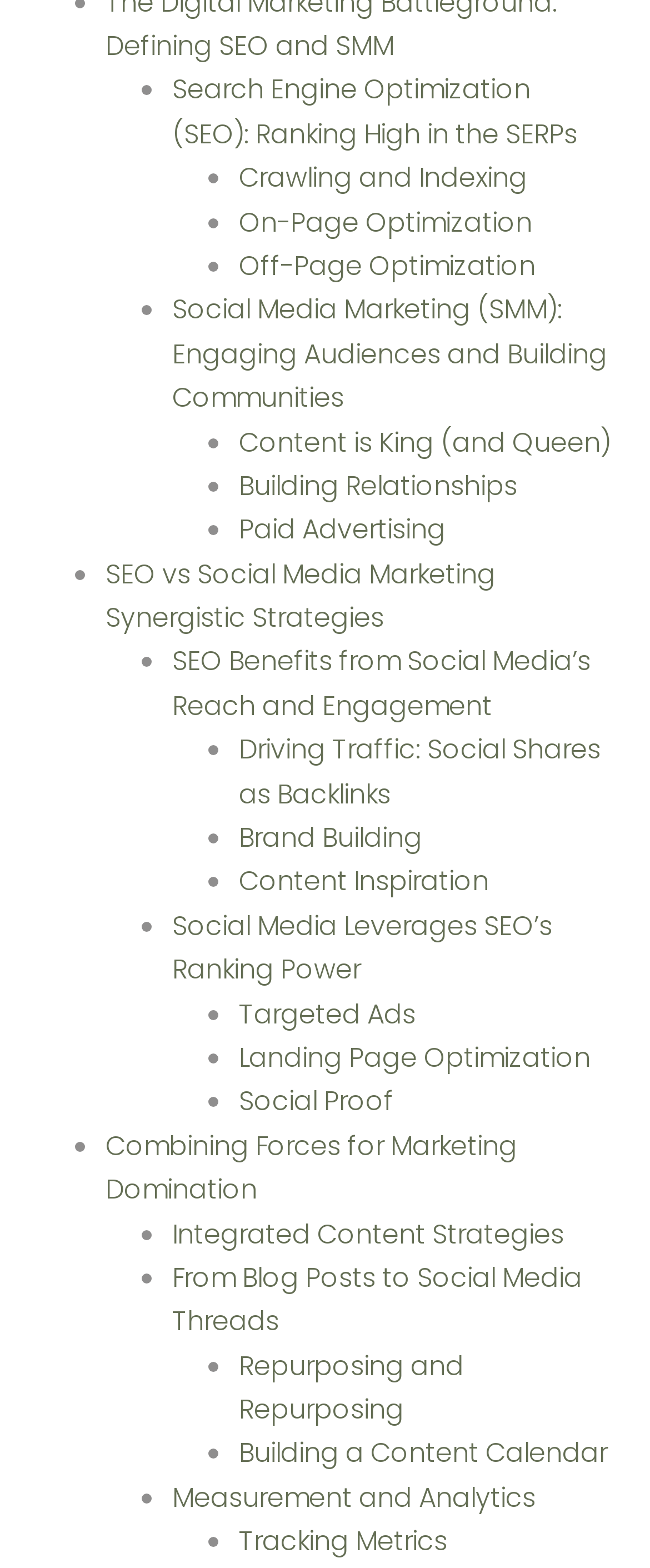Give a concise answer using only one word or phrase for this question:
How many topics are related to SEO and Social Media Marketing?

2